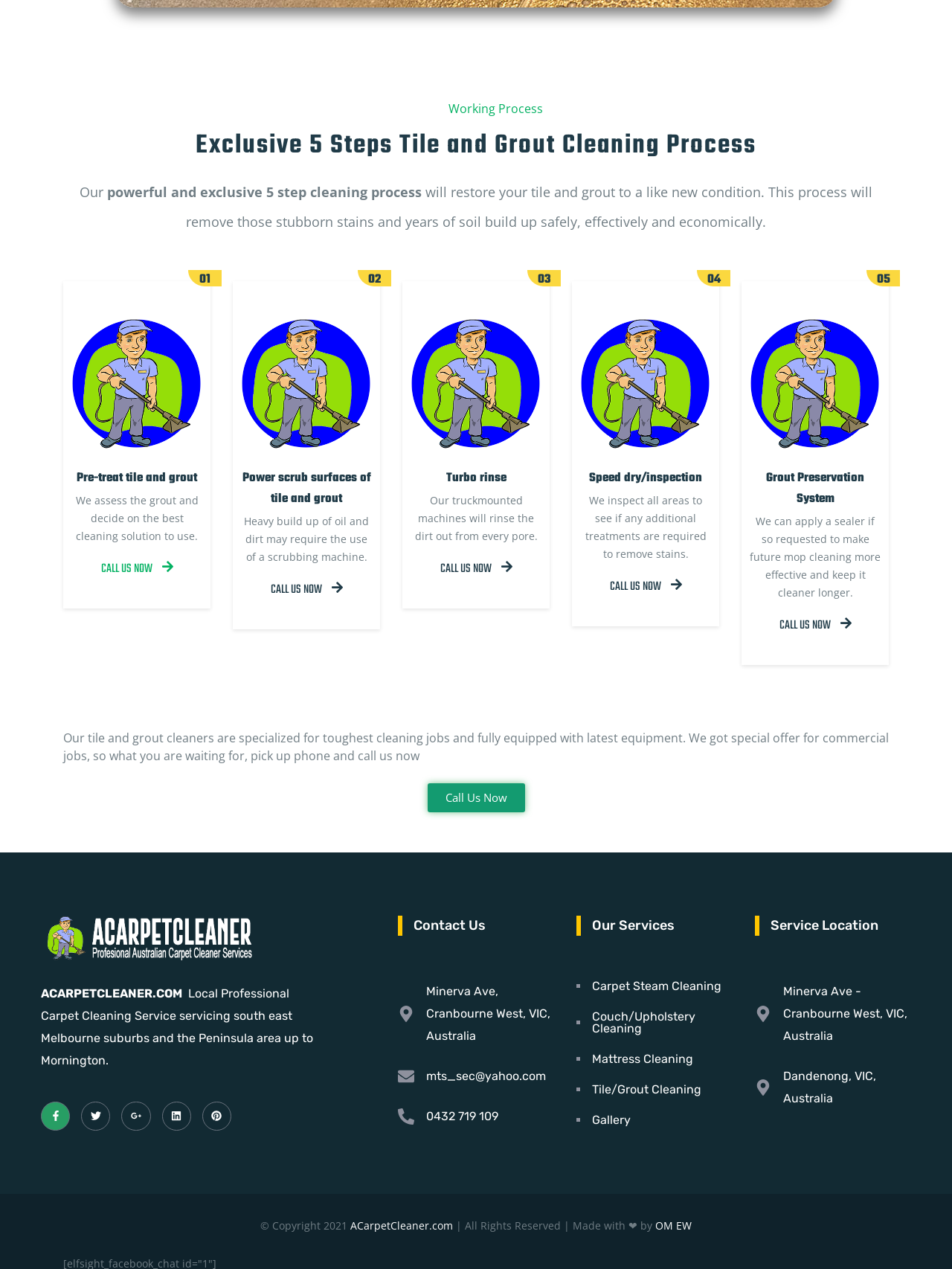Locate the bounding box coordinates of the clickable element to fulfill the following instruction: "View the 'Gallery'". Provide the coordinates as four float numbers between 0 and 1 in the format [left, top, right, bottom].

[0.605, 0.878, 0.77, 0.887]